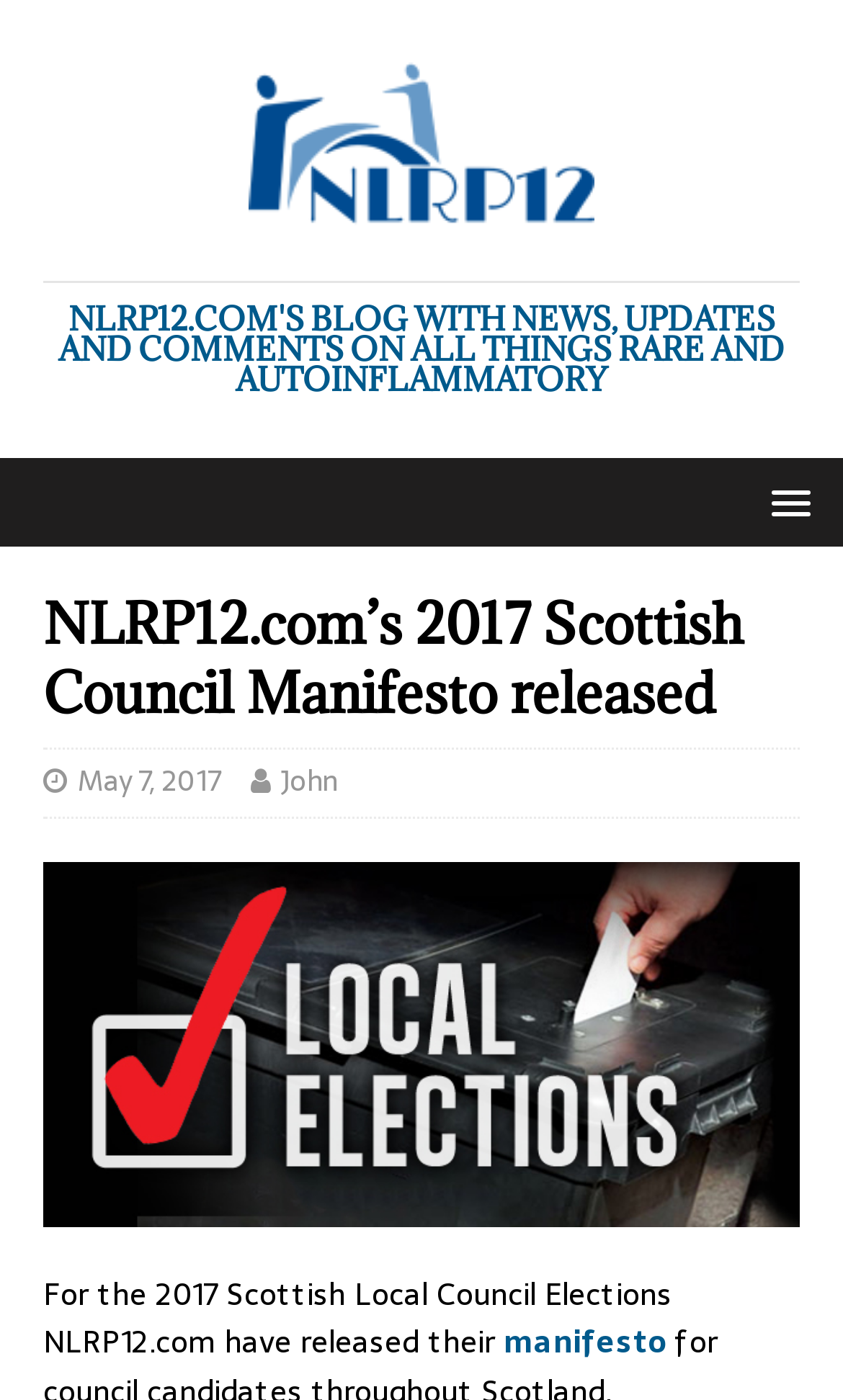Answer the question below using just one word or a short phrase: 
What is the name of the blog?

NLRP12.COM'S BLOG